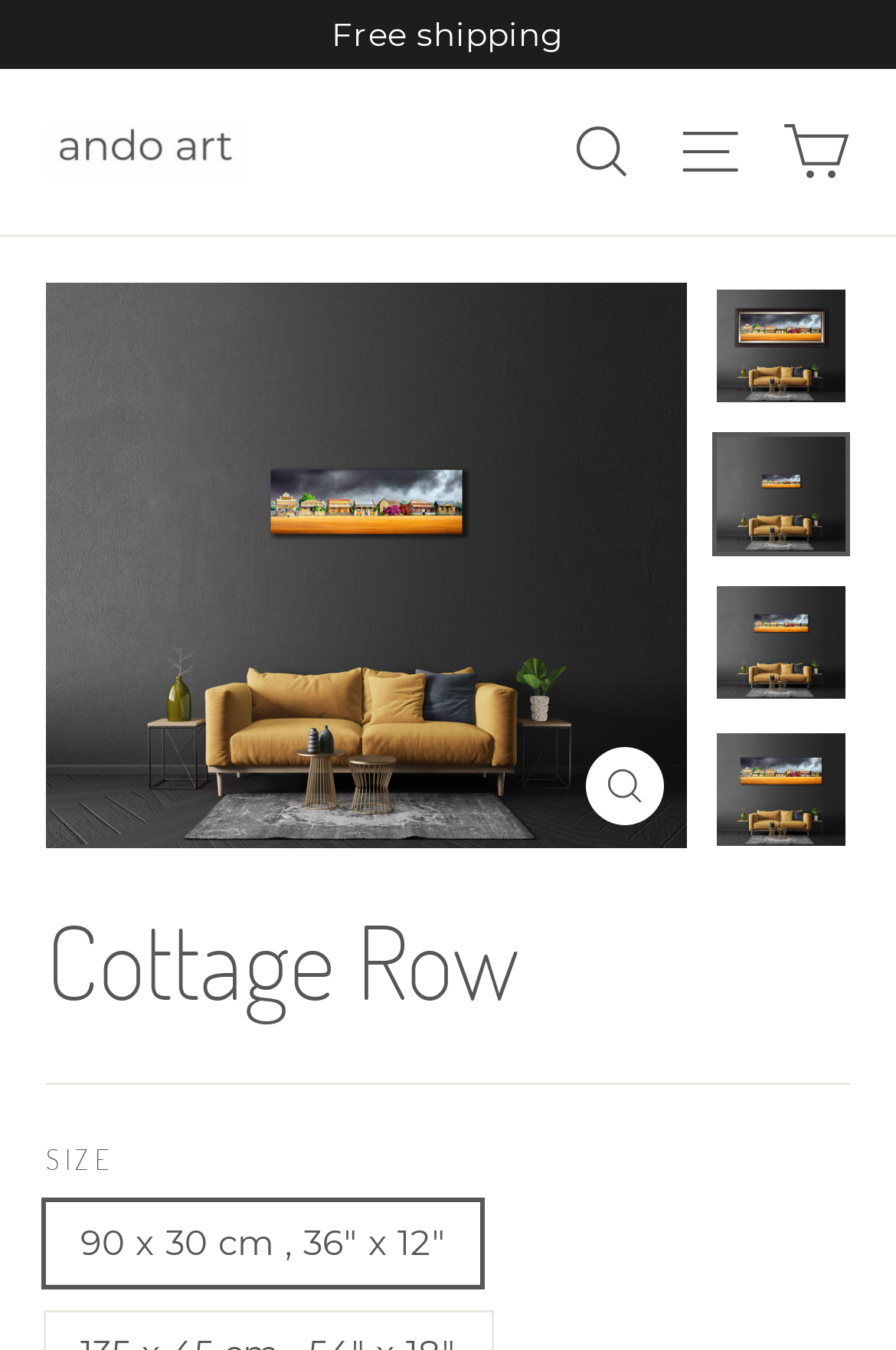Locate the bounding box coordinates of the clickable part needed for the task: "Open the site navigation".

[0.734, 0.074, 0.849, 0.151]